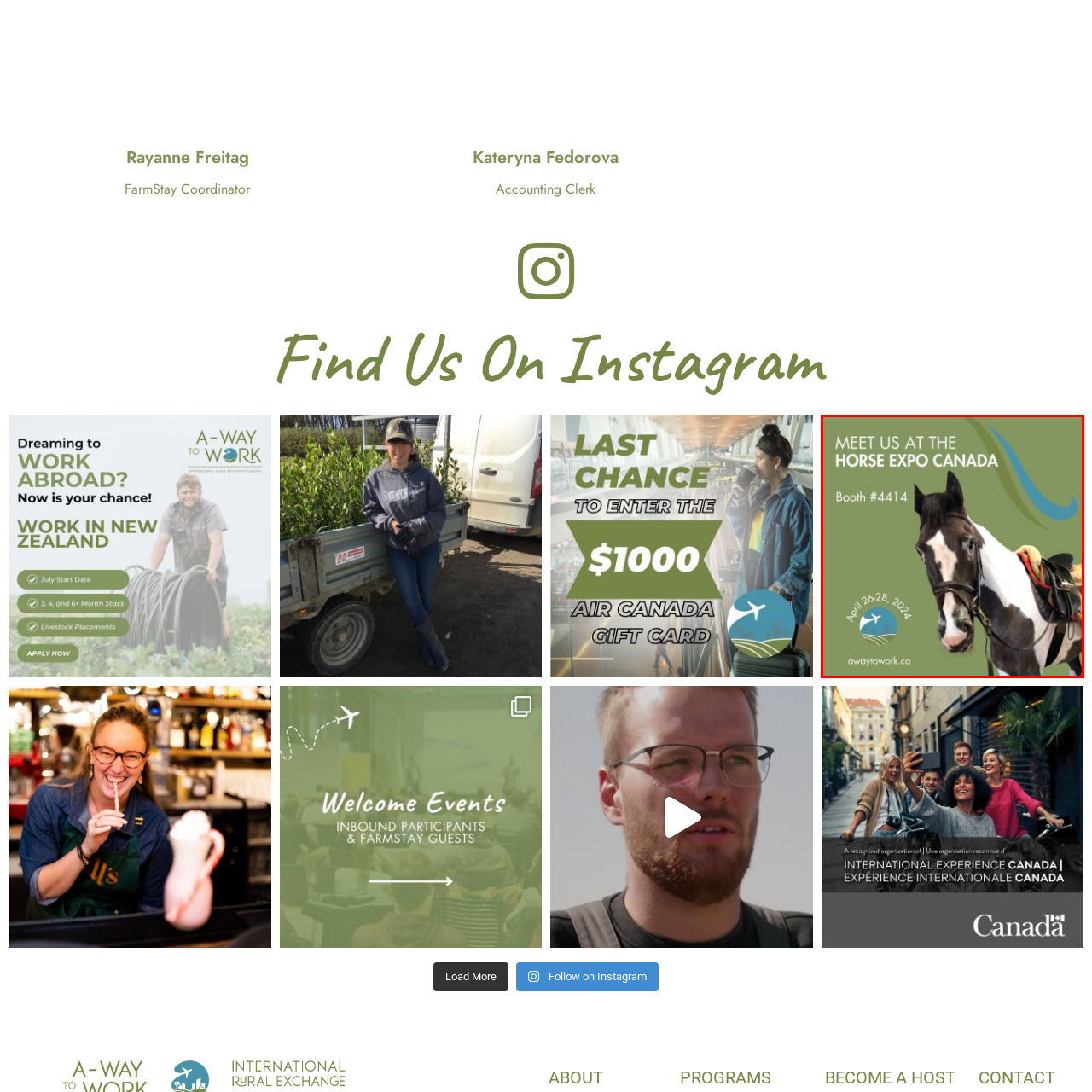Please provide a comprehensive description of the image that is enclosed within the red boundary.

Join us at the **Horse Expo Canada 2024**, taking place from **April 26 to 28** at the **Westerner Park** in Red Deer, Alberta! Visit our booth #4414 to discover why Canada is the premier destination for horse enthusiasts worldwide. This event presents a fantastic opportunity to learn about our programs for becoming a host for inbound and FarmStay participants, as well as exploring enriching cross-cultural experiences abroad. We're excited to connect with fellow horse lovers and share the possibilities that await you in Canada's vibrant equestrian community. See you there! 🐴✨